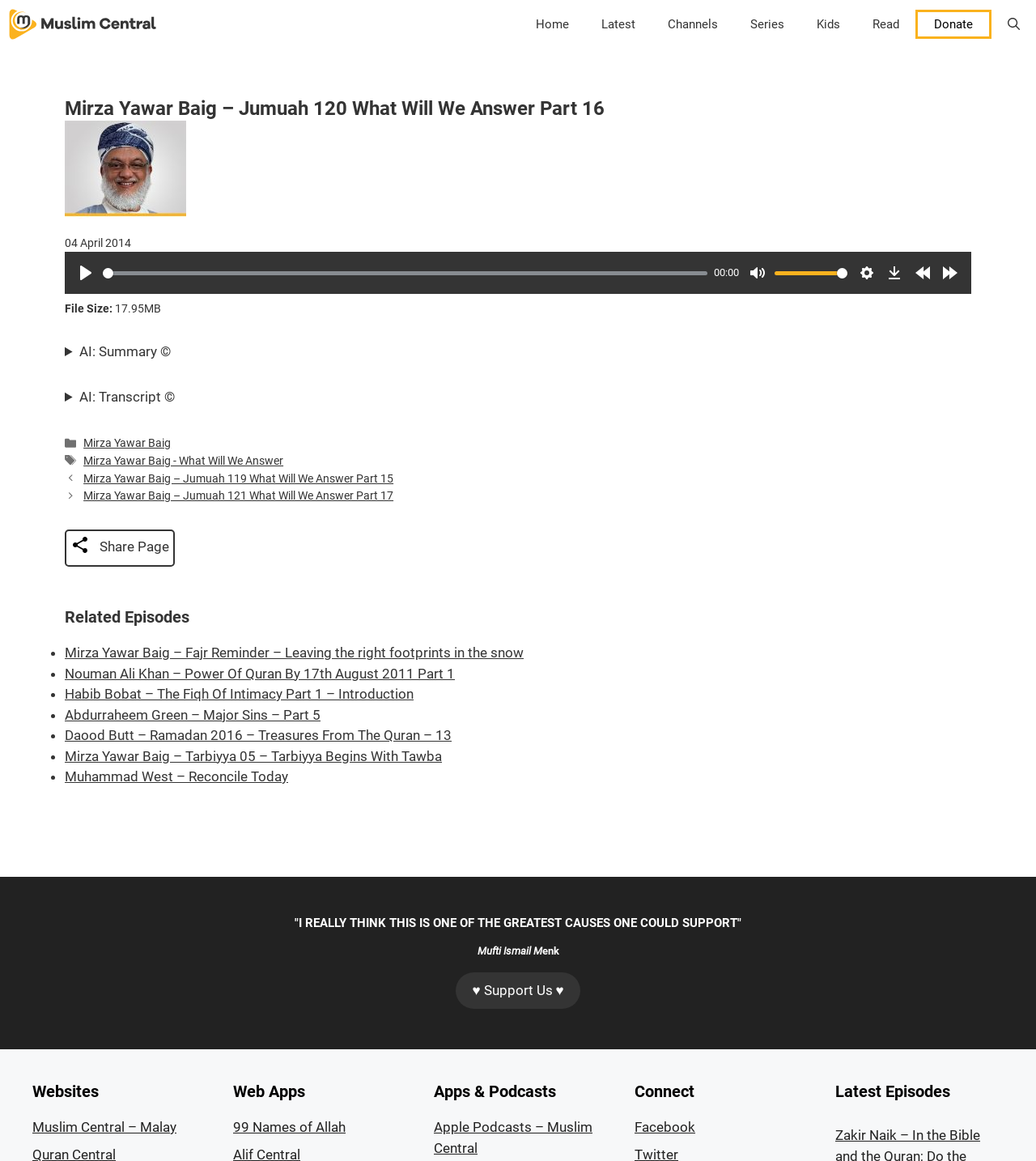Using the element description: "aria-label="Open Search Bar"", determine the bounding box coordinates for the specified UI element. The coordinates should be four float numbers between 0 and 1, [left, top, right, bottom].

[0.957, 0.0, 1.0, 0.042]